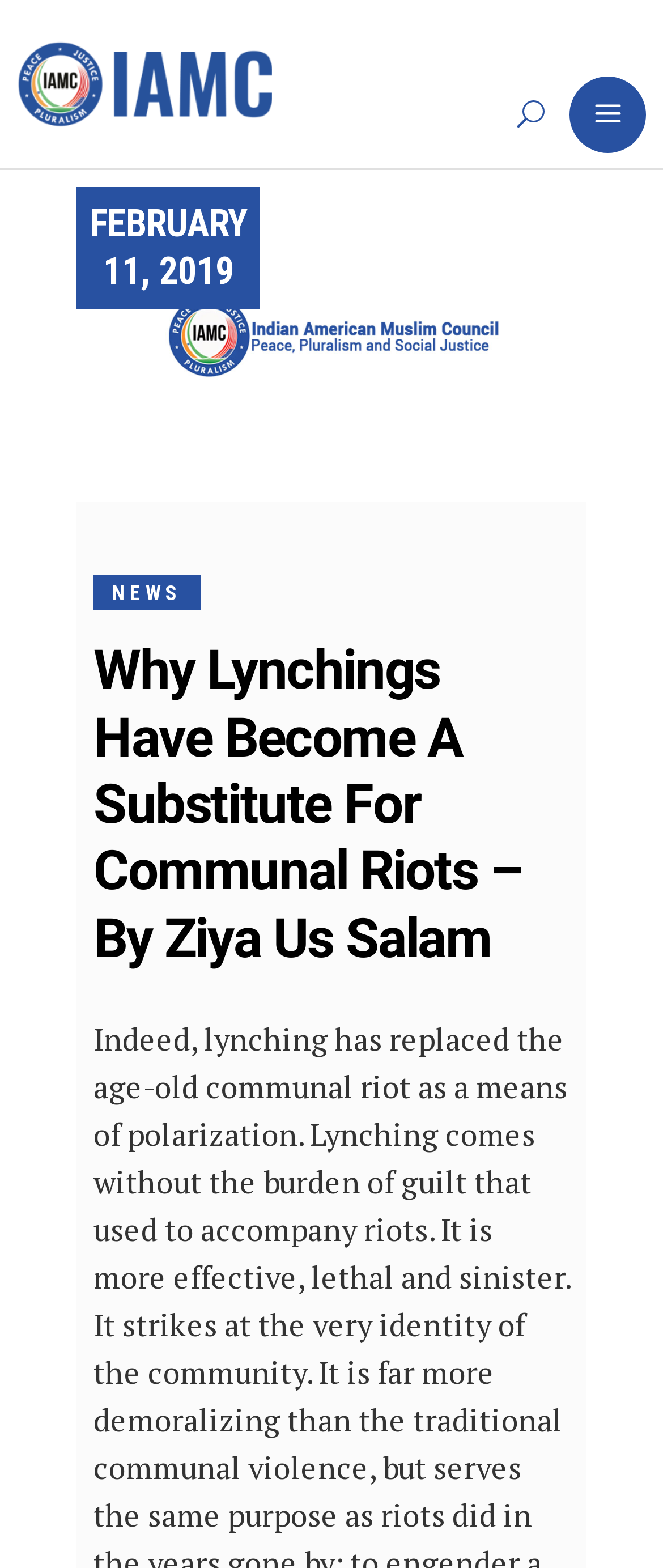From the given element description: "February 11, 2019", find the bounding box for the UI element. Provide the coordinates as four float numbers between 0 and 1, in the order [left, top, right, bottom].

[0.115, 0.119, 0.392, 0.197]